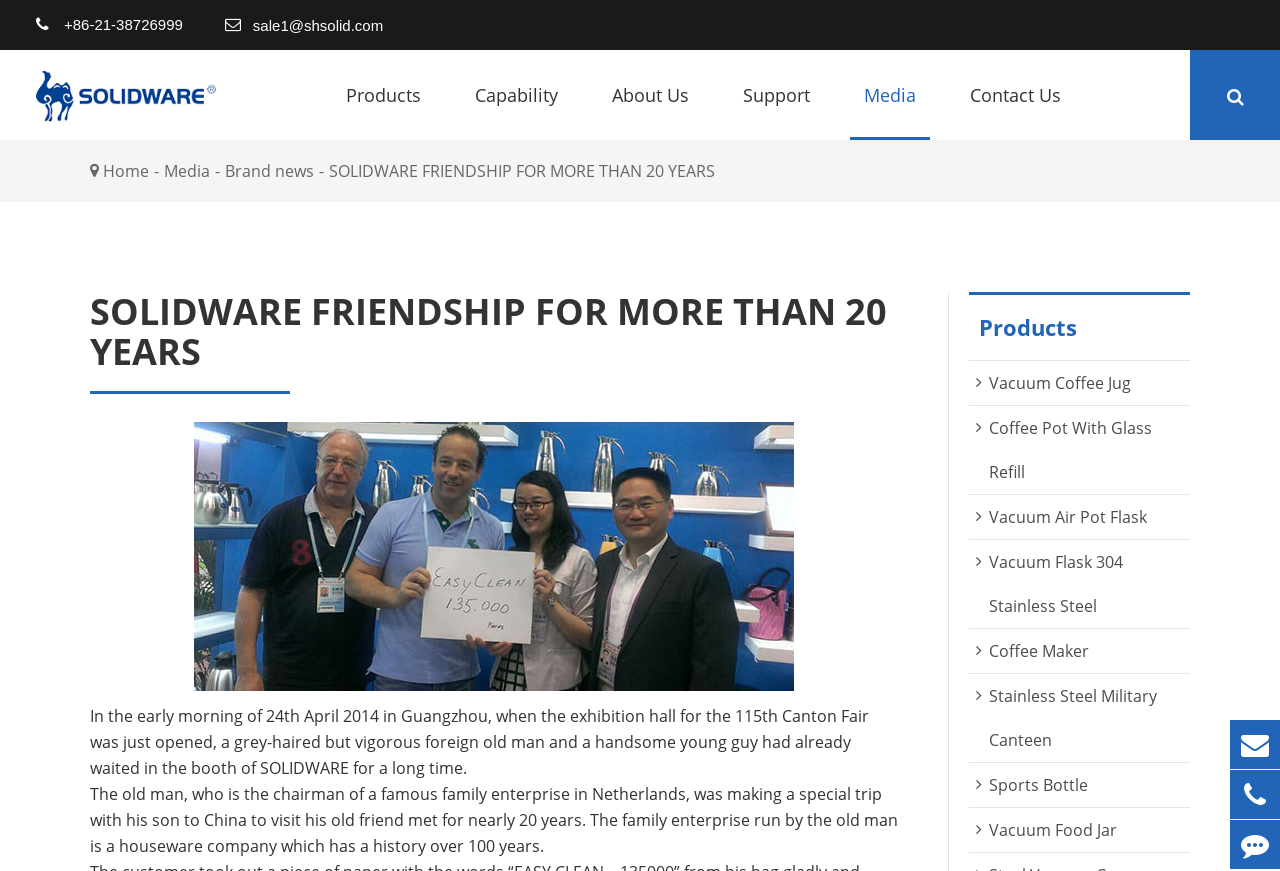Identify the bounding box coordinates for the UI element that matches this description: "Vacuum Air Pot Flask".

[0.773, 0.581, 0.896, 0.606]